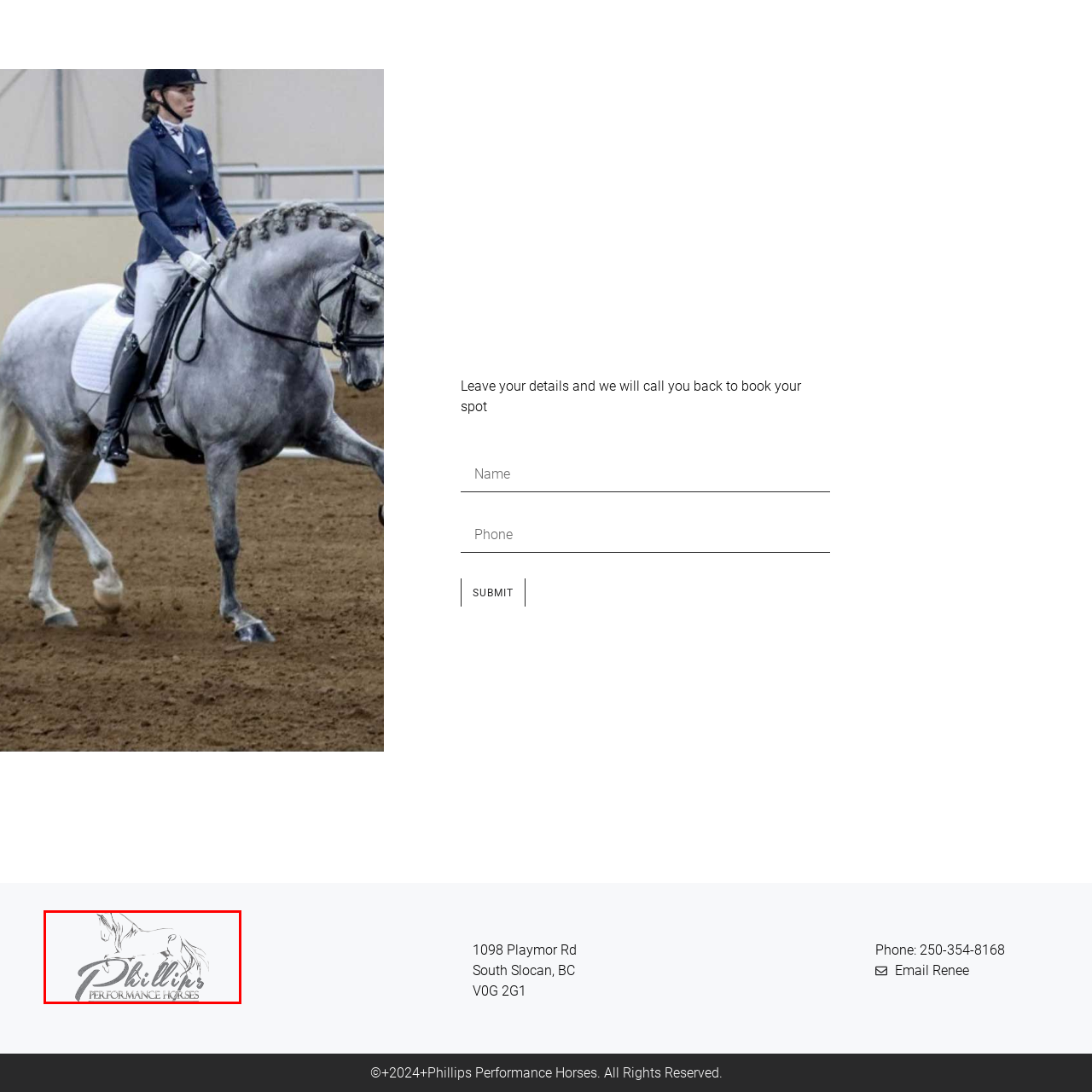What is the font style of 'Phillips' in the logo?
Inspect the part of the image highlighted by the red bounding box and give a detailed answer to the question.

The caption describes the font style of 'Phillips' as stylized, flowing script, which conveys a sense of professionalism and passion for equestrian activities.